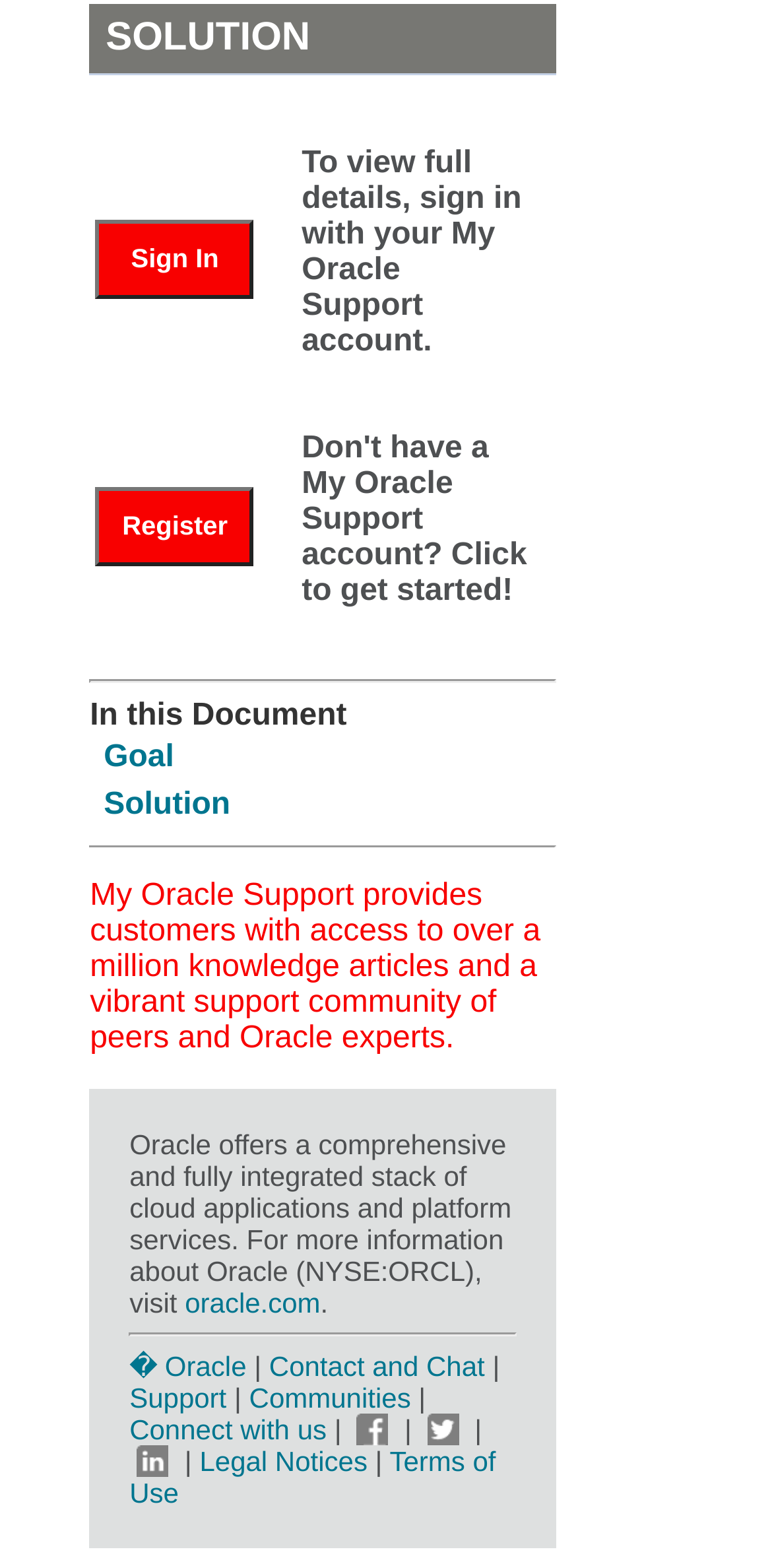Pinpoint the bounding box coordinates of the area that must be clicked to complete this instruction: "Contact and chat with Oracle".

[0.349, 0.861, 0.628, 0.881]